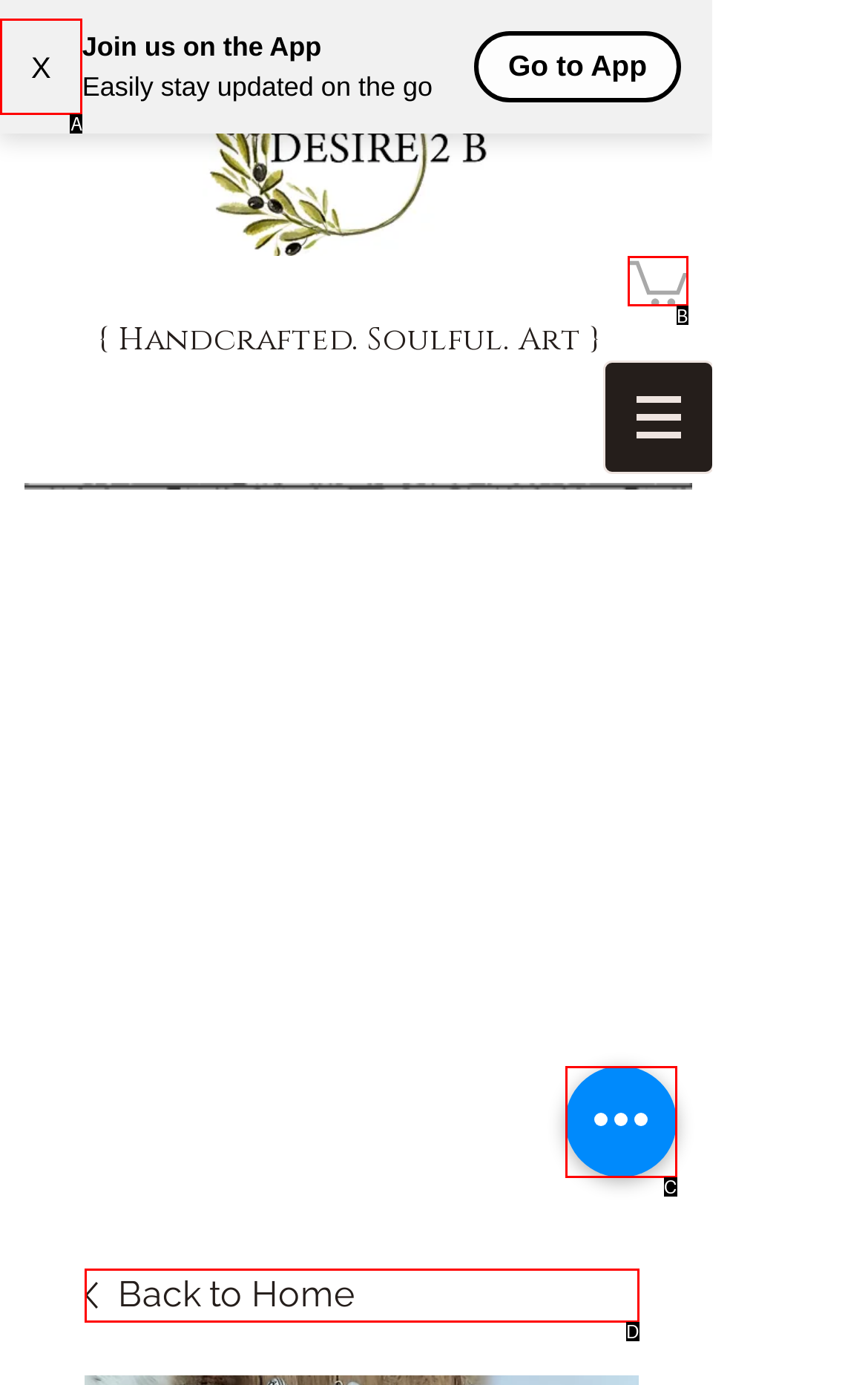From the available choices, determine which HTML element fits this description: 0 Respond with the correct letter.

B